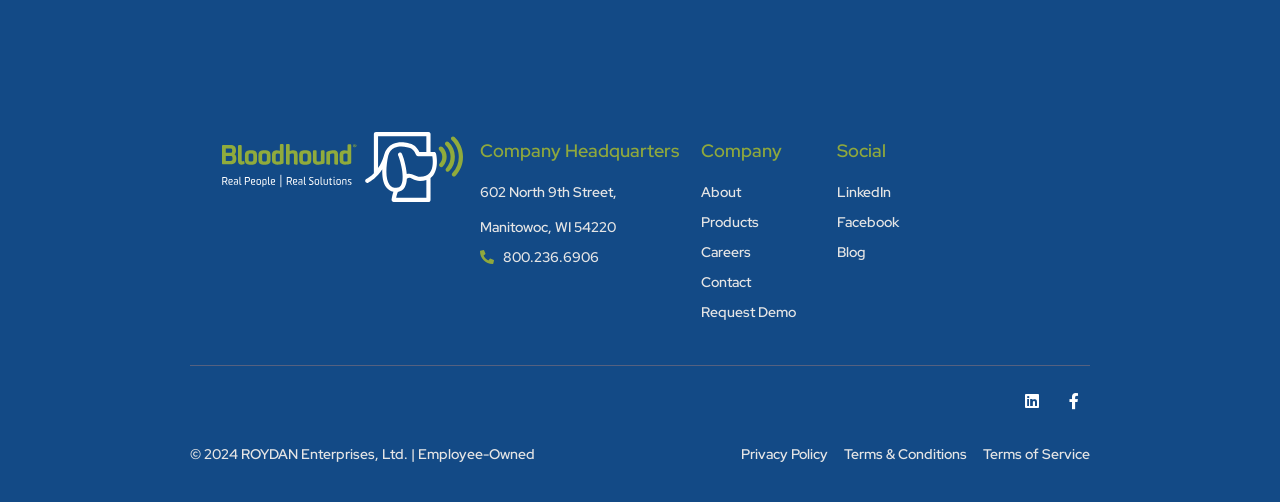What is the copyright year of the webpage?
Using the image, provide a concise answer in one word or a short phrase.

2024